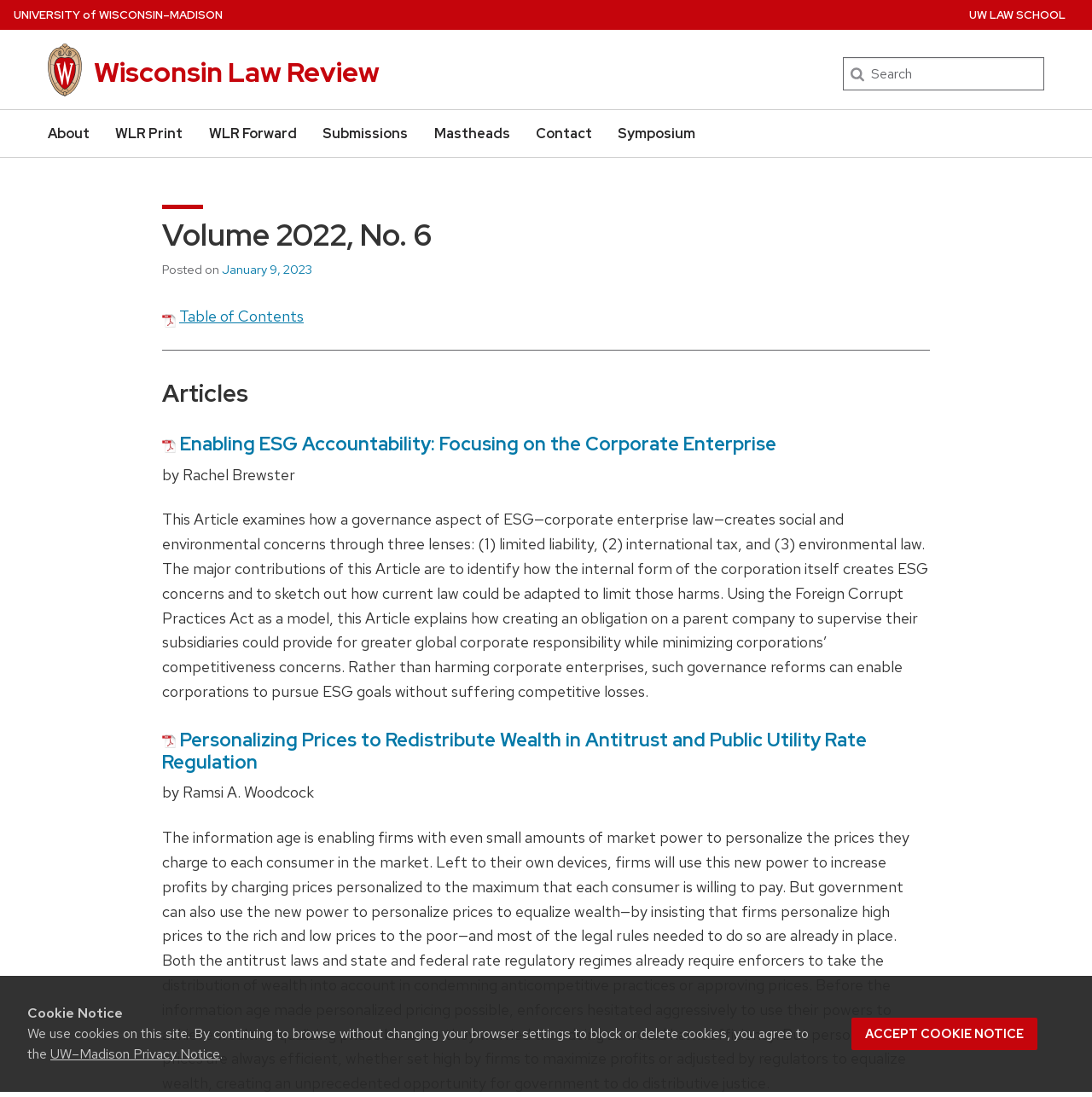Reply to the question with a brief word or phrase: What is the name of the law review?

Wisconsin Law Review